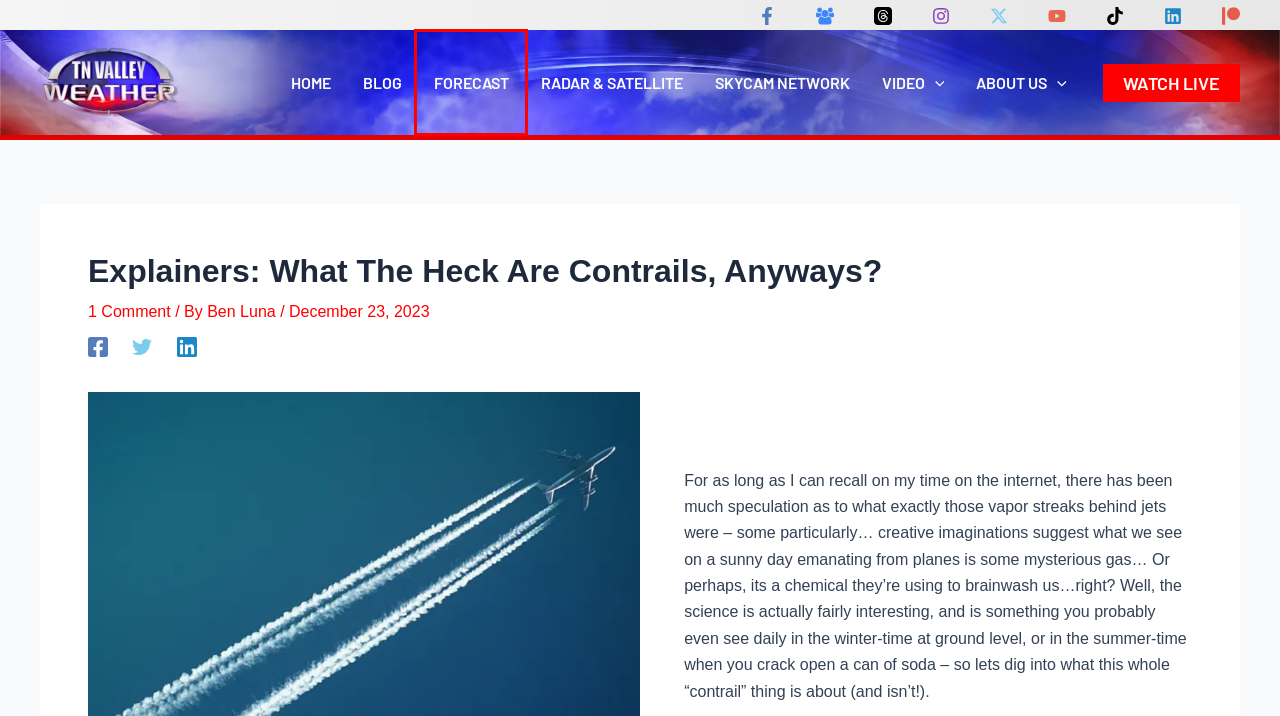Consider the screenshot of a webpage with a red bounding box and select the webpage description that best describes the new page that appears after clicking the element inside the red box. Here are the candidates:
A. Radar & Satellite – Tennessee Valley Weather
B. Tennessee Valley Weather – The Names You Know.  Experience You Can Trust.
C. About Us – Tennessee Valley Weather
D. Blog – Tennessee Valley Weather
E. Video – Tennessee Valley Weather
F. Forecast – Tennessee Valley Weather
G. SkyCam Network – Tennessee Valley Weather
H. Ben Luna – Tennessee Valley Weather

F